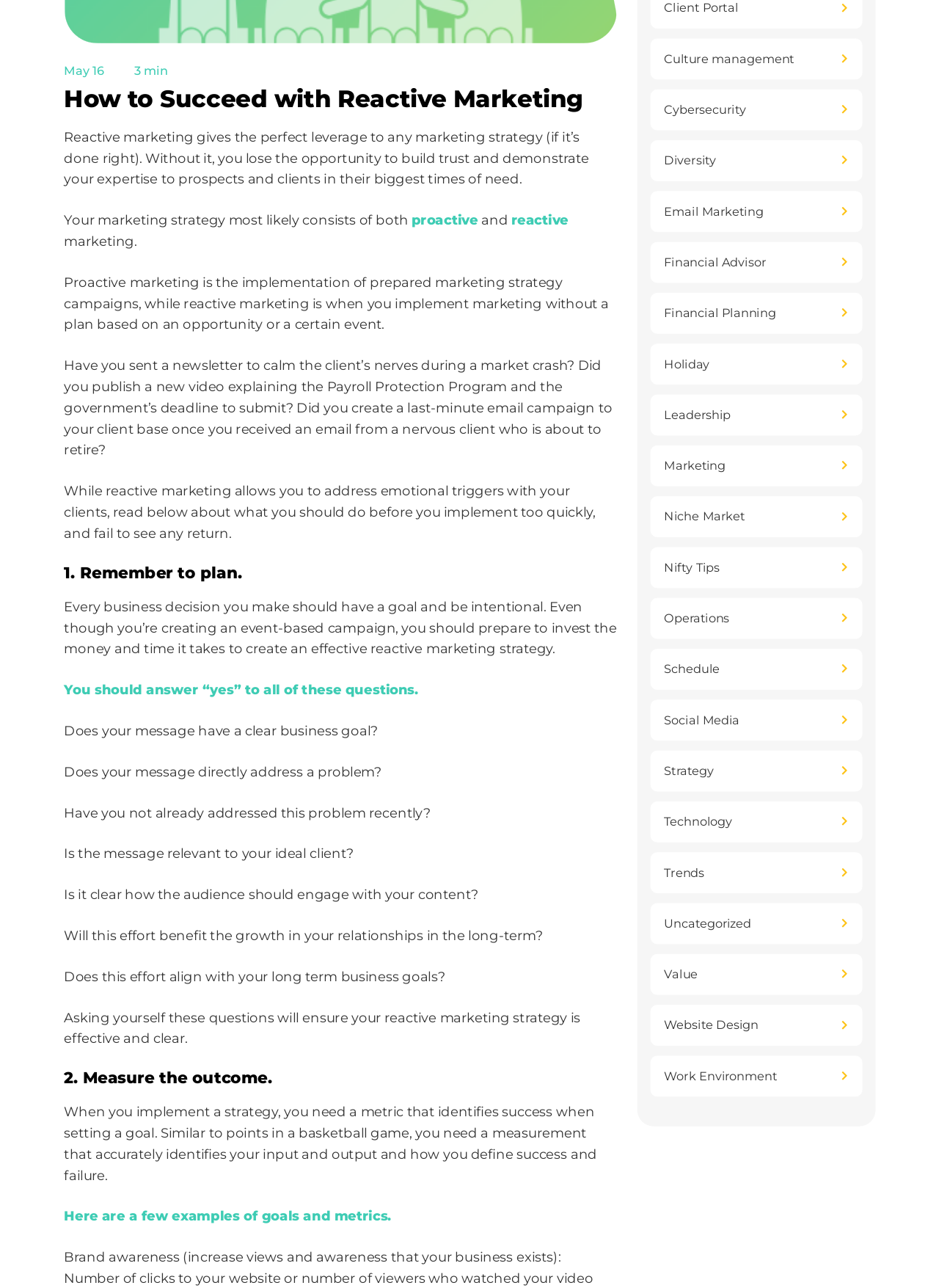What are the two types of marketing strategies mentioned?
Answer the question with as much detail as possible.

The article discusses two types of marketing strategies, namely proactive and reactive marketing. This is evident from the StaticText elements with OCR texts 'proactive' and 'reactive' and bounding box coordinates [0.438, 0.165, 0.509, 0.177] and [0.544, 0.165, 0.605, 0.177] respectively.